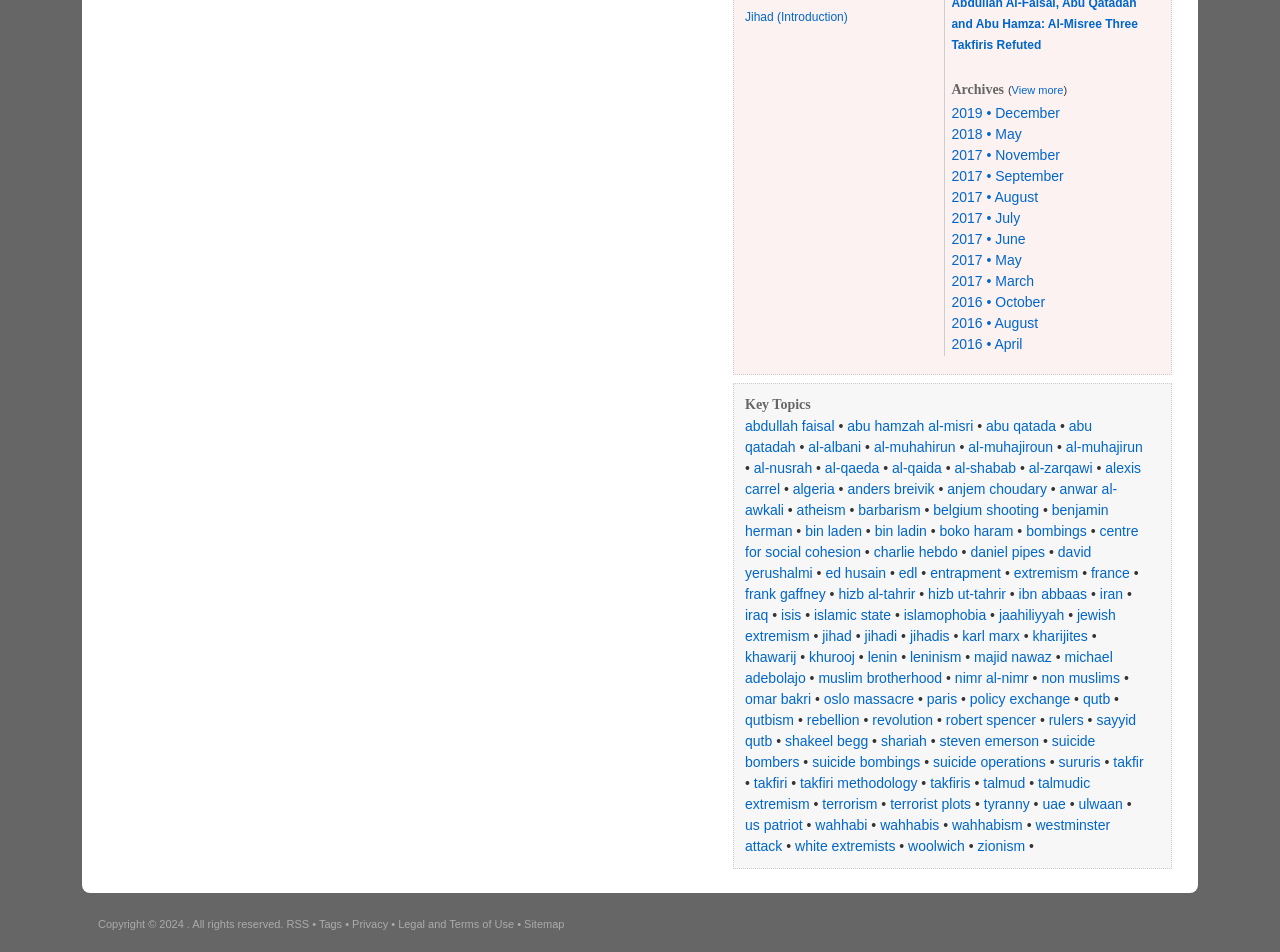What is the timeframe of the archived content?
Give a detailed explanation using the information visible in the image.

The 'Archives' section lists specific years and months, such as '2019', 'December 2018', and 'May 2017', which suggests that the archived content spans multiple years.